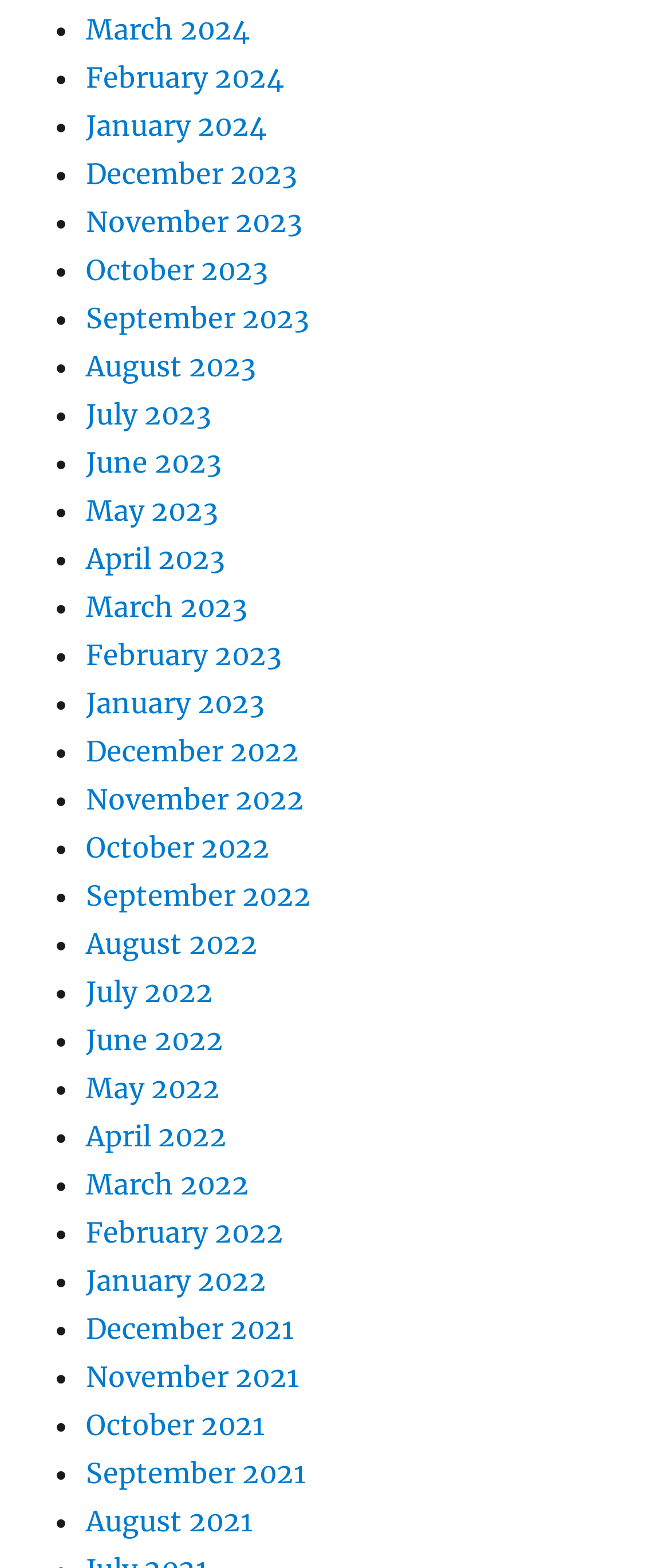From the screenshot, find the bounding box of the UI element matching this description: "September 2021". Supply the bounding box coordinates in the form [left, top, right, bottom], each a float between 0 and 1.

[0.128, 0.929, 0.456, 0.951]